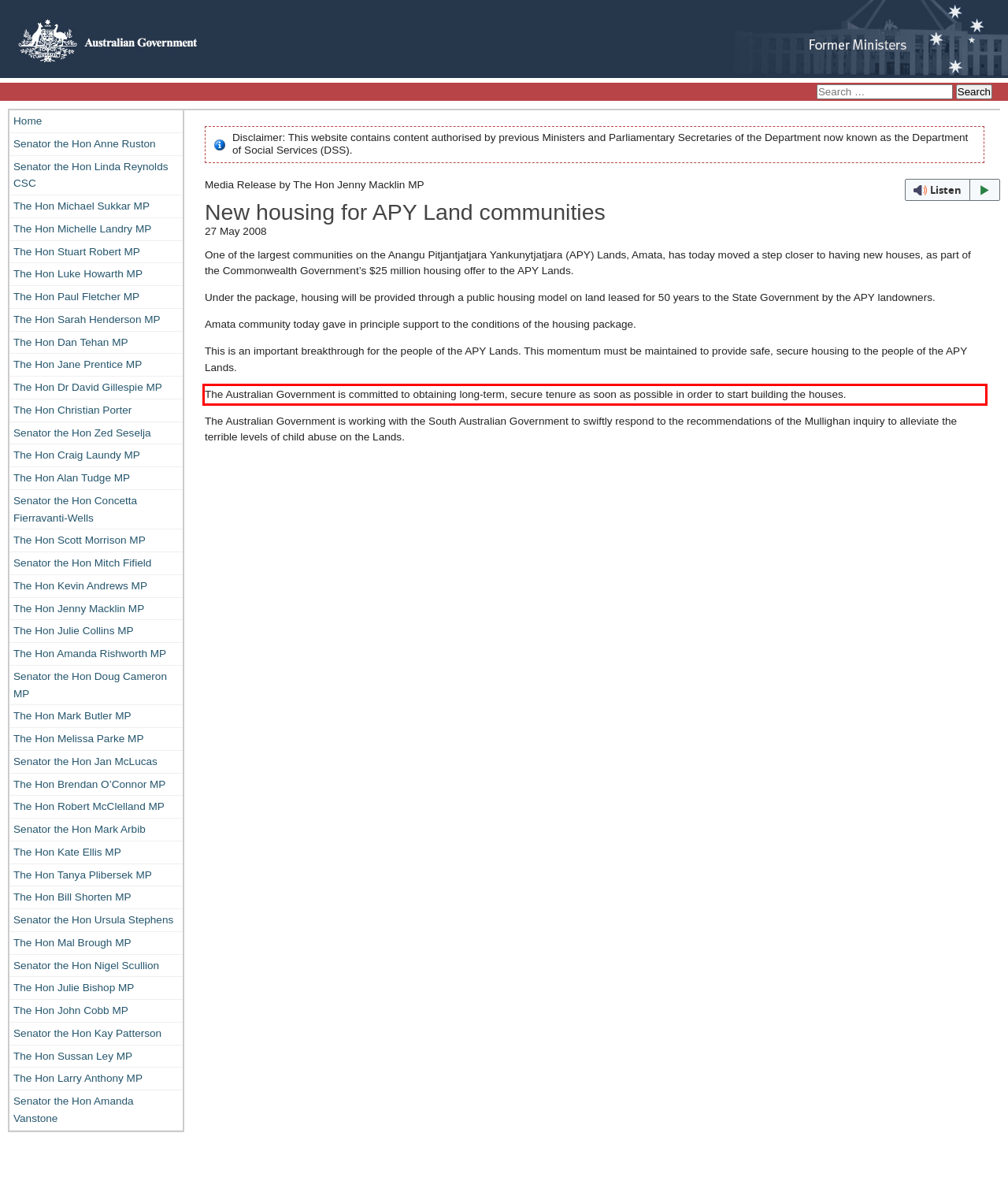By examining the provided screenshot of a webpage, recognize the text within the red bounding box and generate its text content.

The Australian Government is committed to obtaining long-term, secure tenure as soon as possible in order to start building the houses.